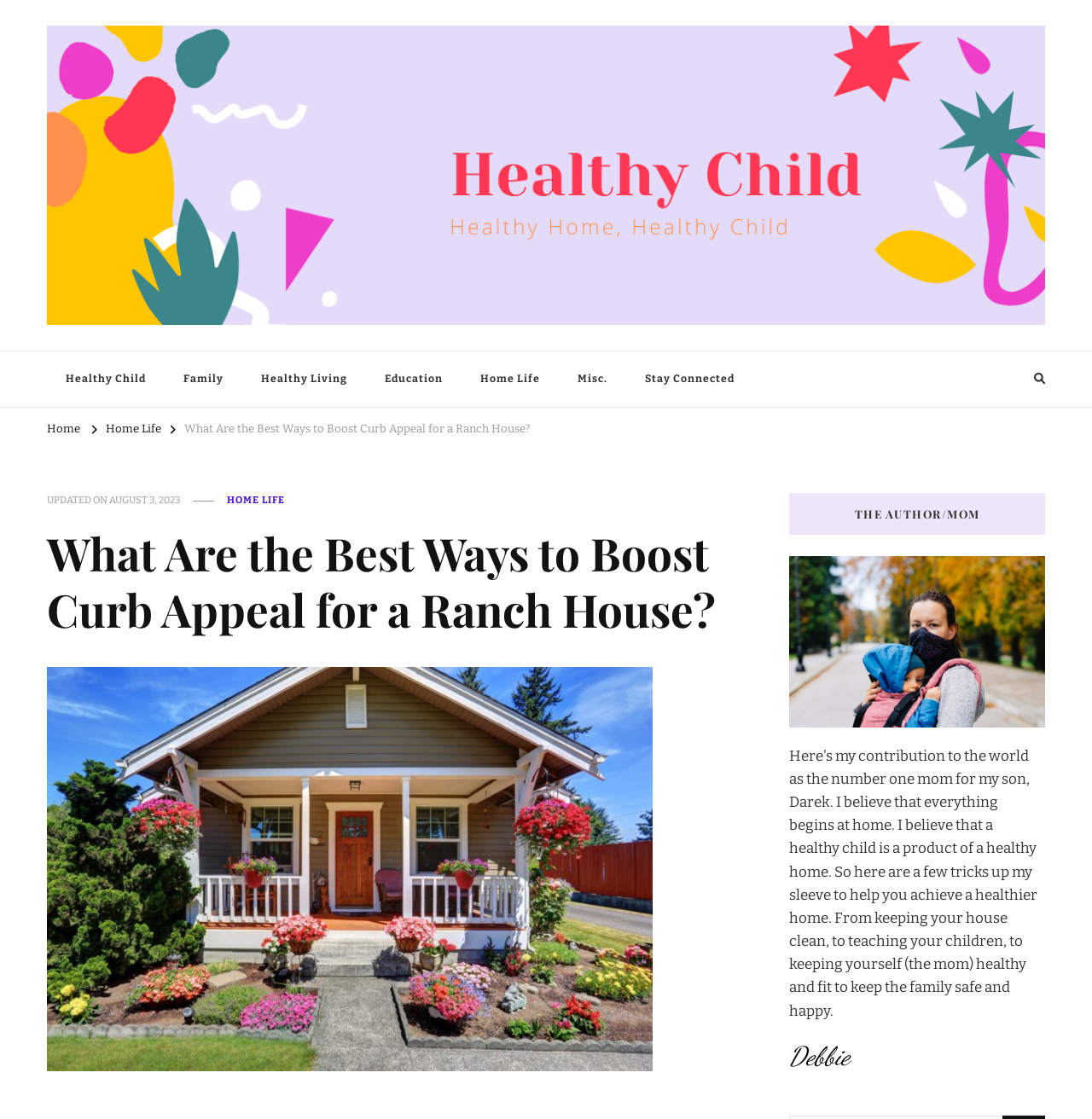Highlight the bounding box of the UI element that corresponds to this description: "The Accommodation".

None